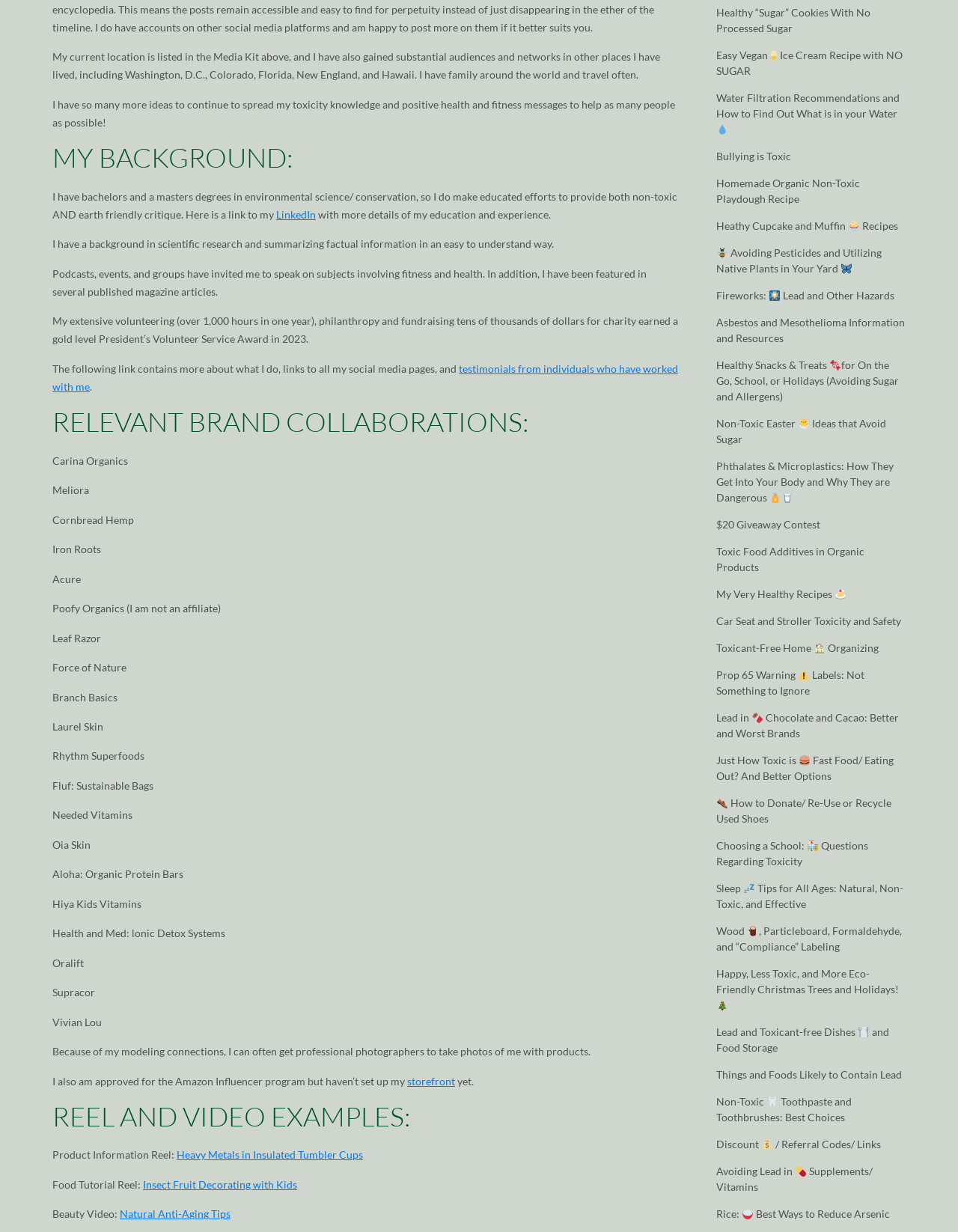What is the topic of the 'Product Information Reel'?
Look at the screenshot and respond with a single word or phrase.

Heavy Metals in Insulated Tumbler Cups